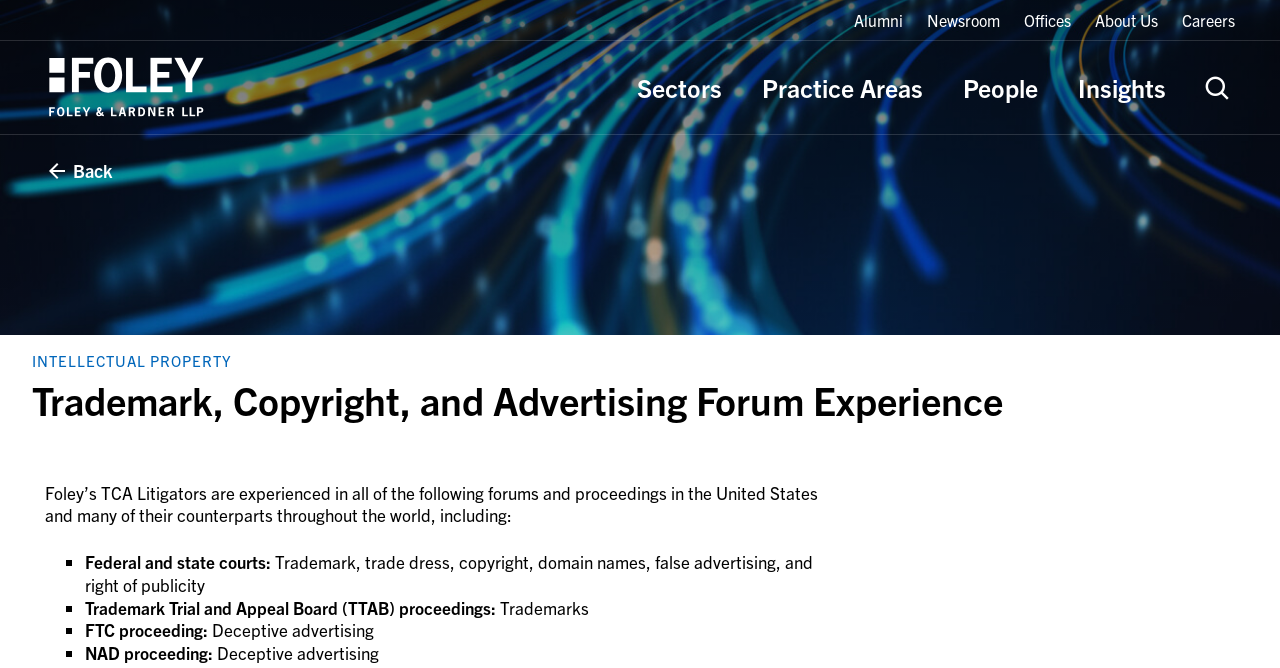Bounding box coordinates are specified in the format (top-left x, top-left y, bottom-right x, bottom-right y). All values are floating point numbers bounded between 0 and 1. Please provide the bounding box coordinate of the region this sentence describes: Unveiling Shop Palace Beauty:

None